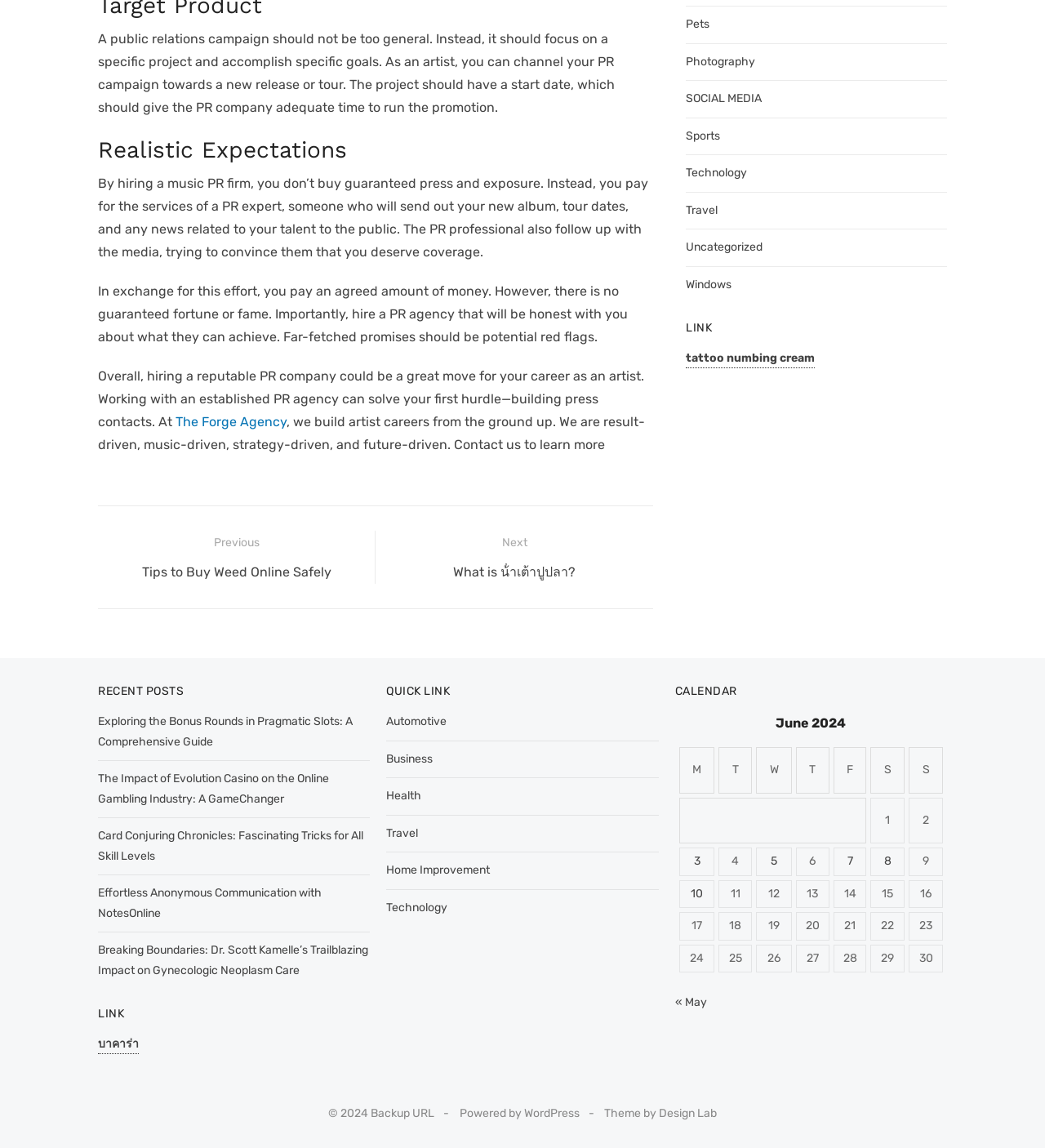Locate the bounding box for the described UI element: "Rotate Left". Ensure the coordinates are four float numbers between 0 and 1, formatted as [left, top, right, bottom].

None